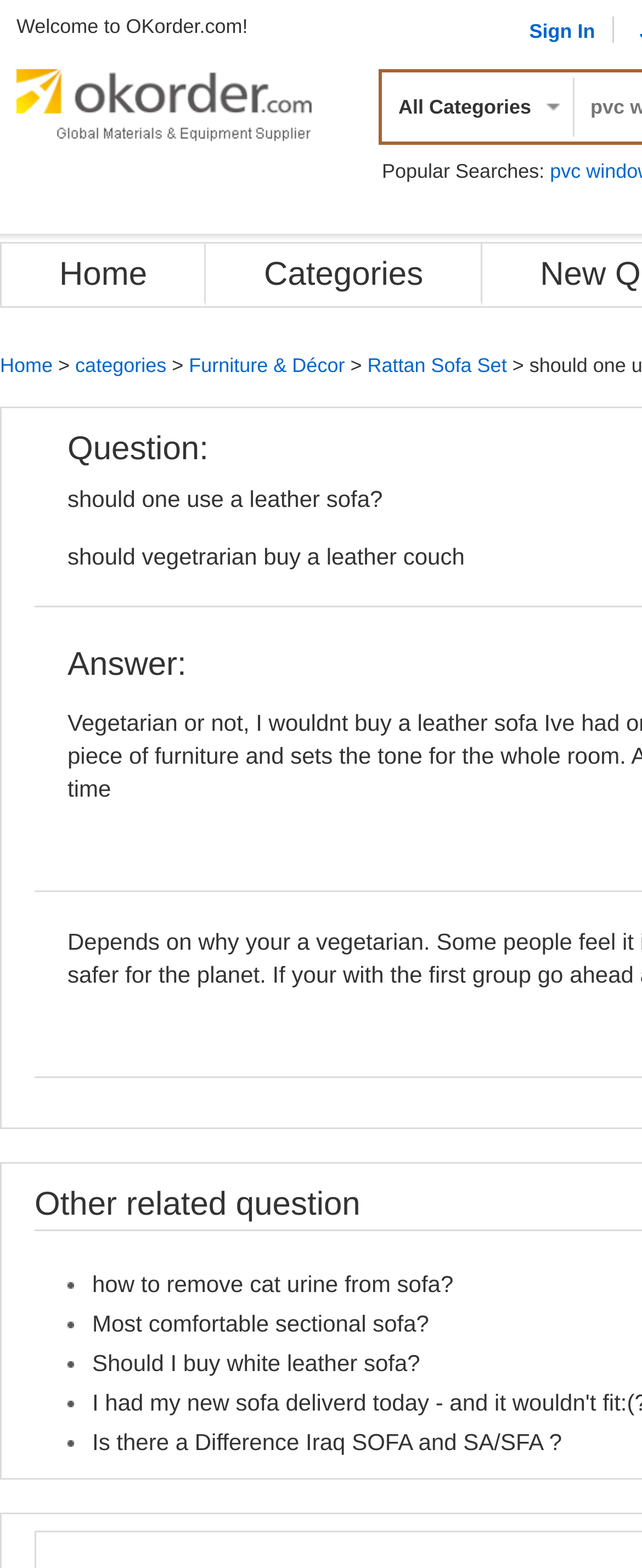Please find the bounding box coordinates for the clickable element needed to perform this instruction: "Go to the home page".

[0.092, 0.164, 0.229, 0.187]